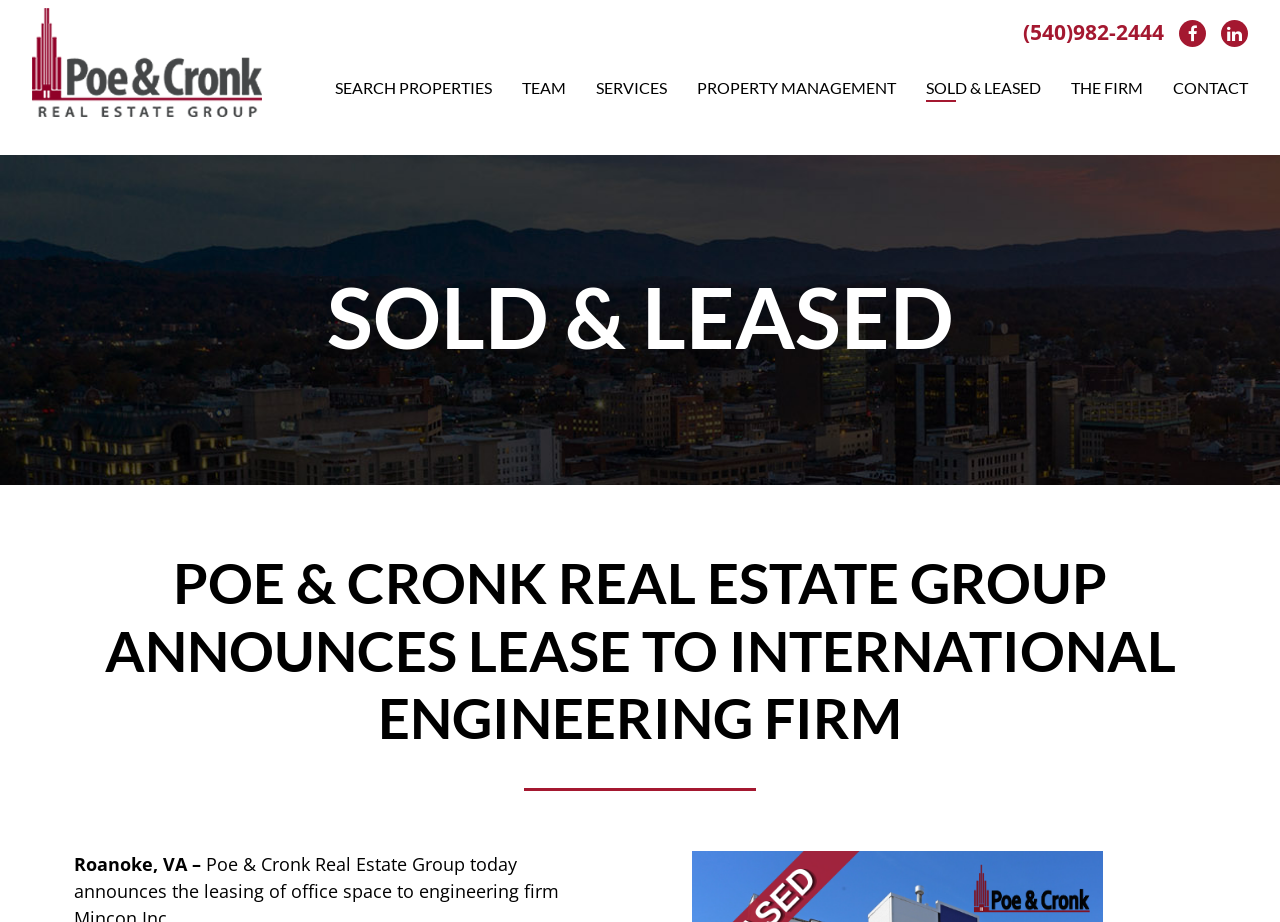How many main navigation links are present?
Please provide a single word or phrase based on the screenshot.

7